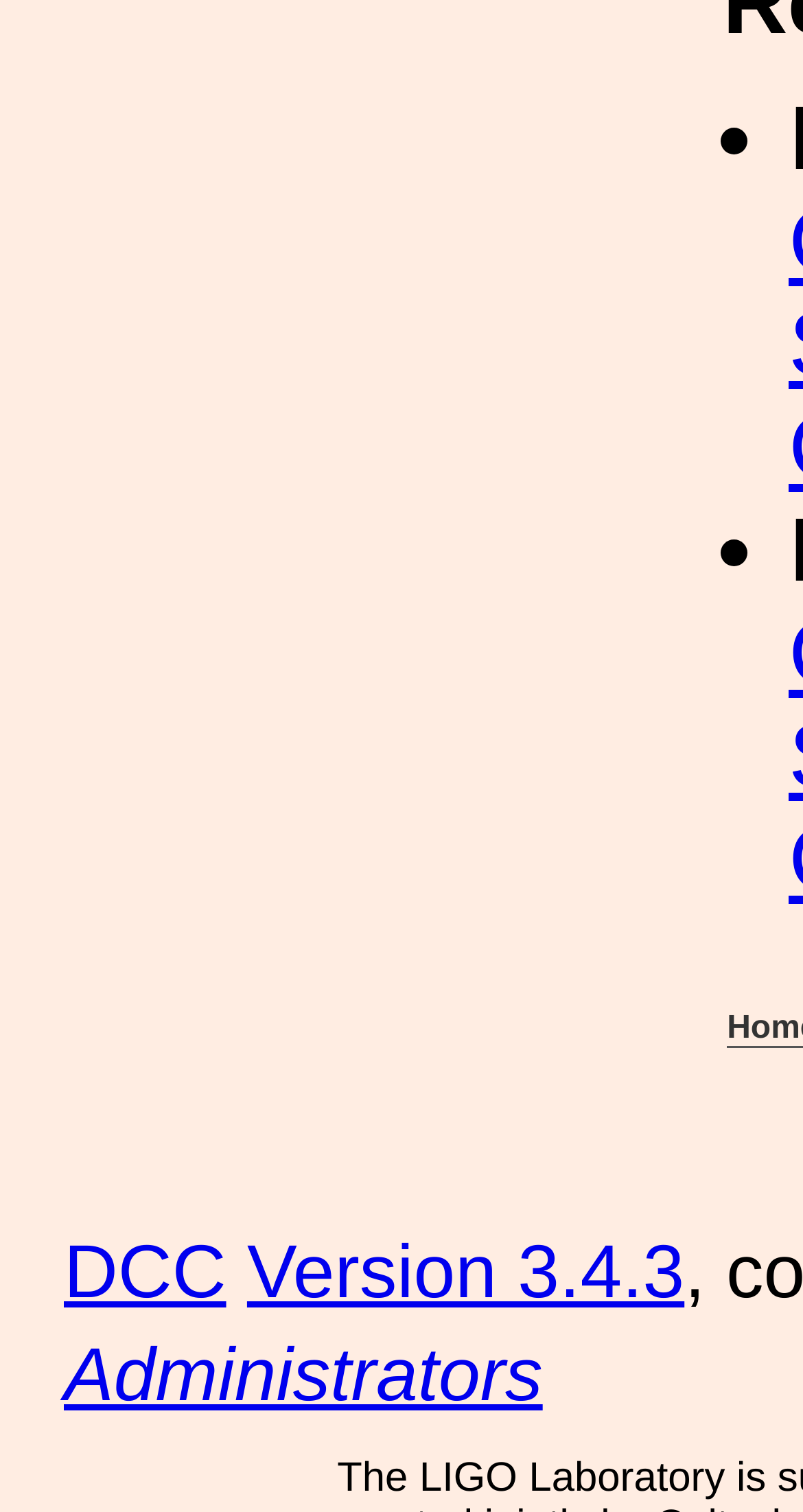From the element description: "DCC", extract the bounding box coordinates of the UI element. The coordinates should be expressed as four float numbers between 0 and 1, in the order [left, top, right, bottom].

[0.079, 0.813, 0.282, 0.869]